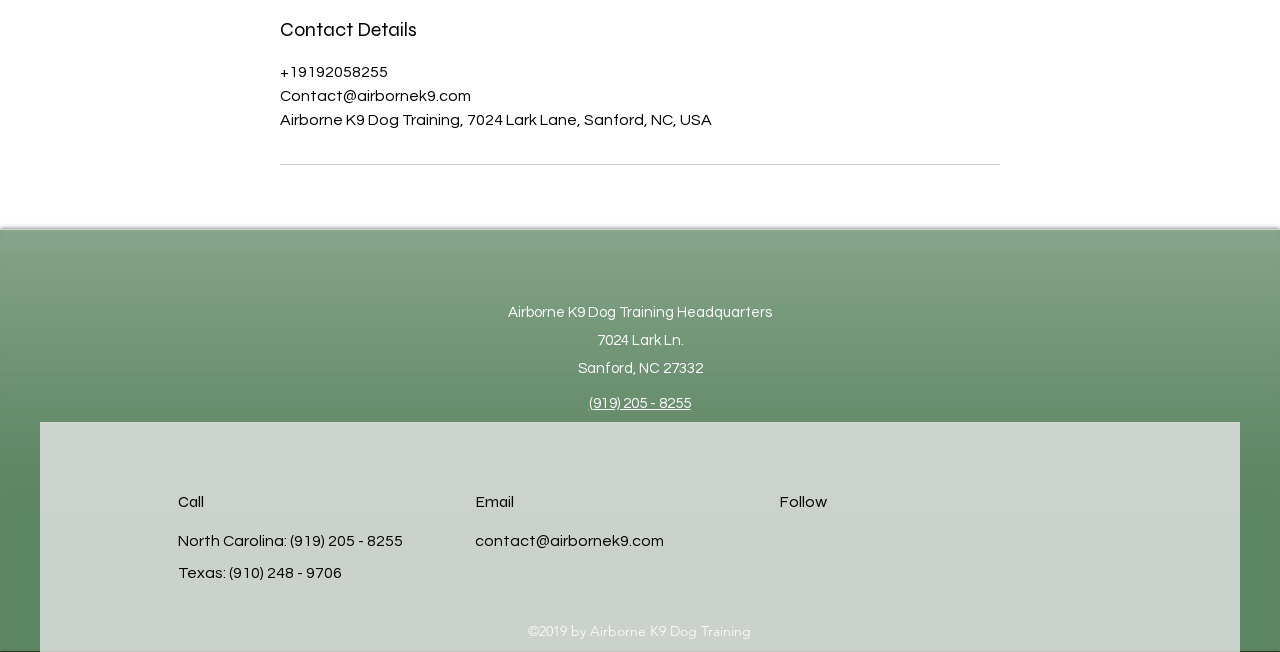What is the email address for contact?
Using the image, answer in one word or phrase.

contact@airbornek9.com